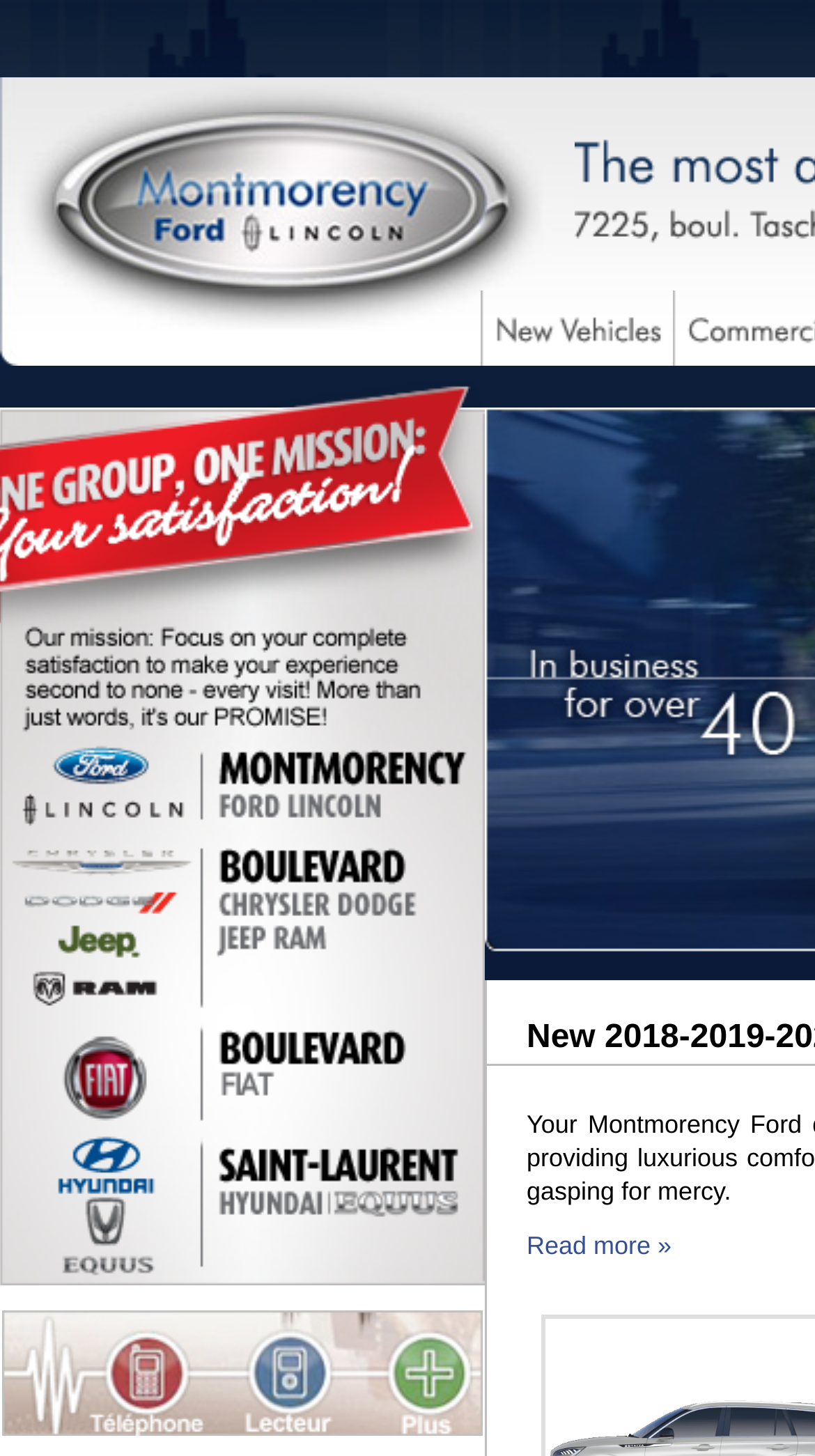Generate a comprehensive description of the webpage content.

The webpage is a car dealership website, specifically showcasing new 2018-2019-2020 Lincoln vehicles. At the top left, there is a link to "Montmorency Ford - Ford Dealer in Brossard, Montreal" accompanied by an image with the same name. To the right of this link, there is another link to "New 2018-2019-2020 Ford Lincoln Vehicles" with an associated image.

On the left side of the page, there are four links to other car dealerships: "Boulevard Dodge", "Montmorency Ford", "Saint-laurent Hyundai", and "Boulevard Fiat". These links are stacked vertically, with "Boulevard Dodge" at the top and "Boulevard Fiat" at the bottom.

At the bottom left, there is a link to "syncmyride.com" with an accompanying image. This link is positioned near the bottom of the page.

Finally, there is a "Read more »" link located near the bottom right of the page.